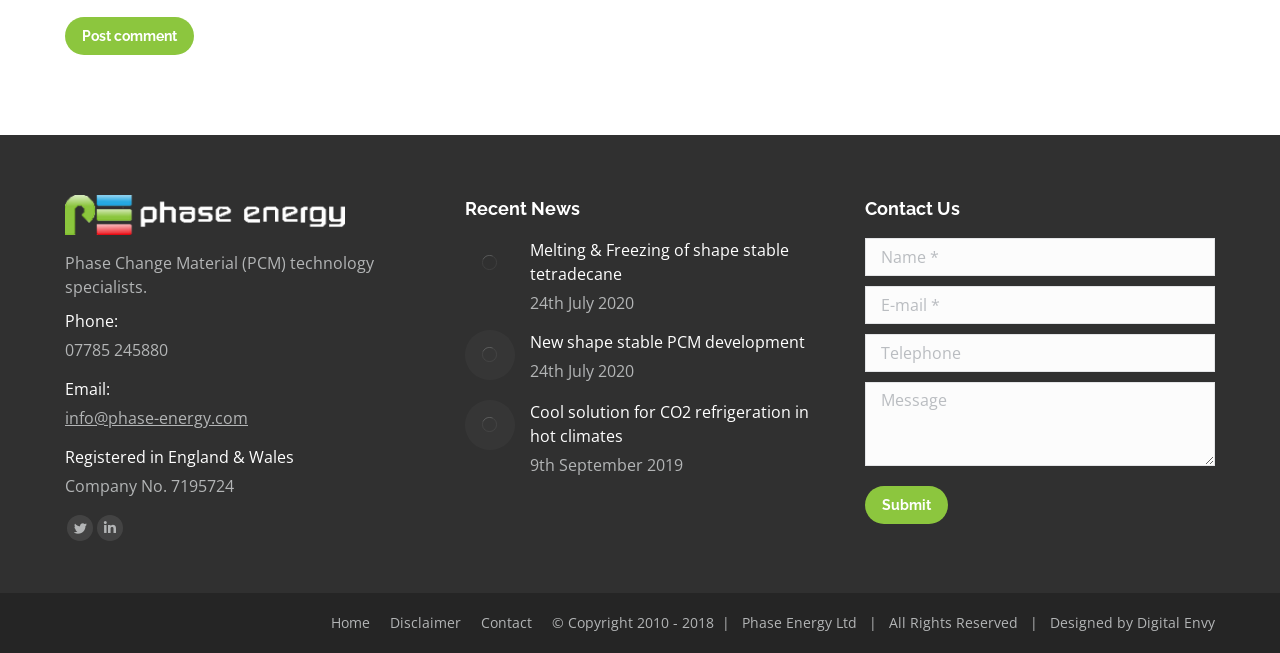How many news articles are displayed on the page?
Refer to the image and give a detailed answer to the question.

I counted the number of news articles by looking at the 'Recent News' section, where I found three separate articles with titles, images, and dates.